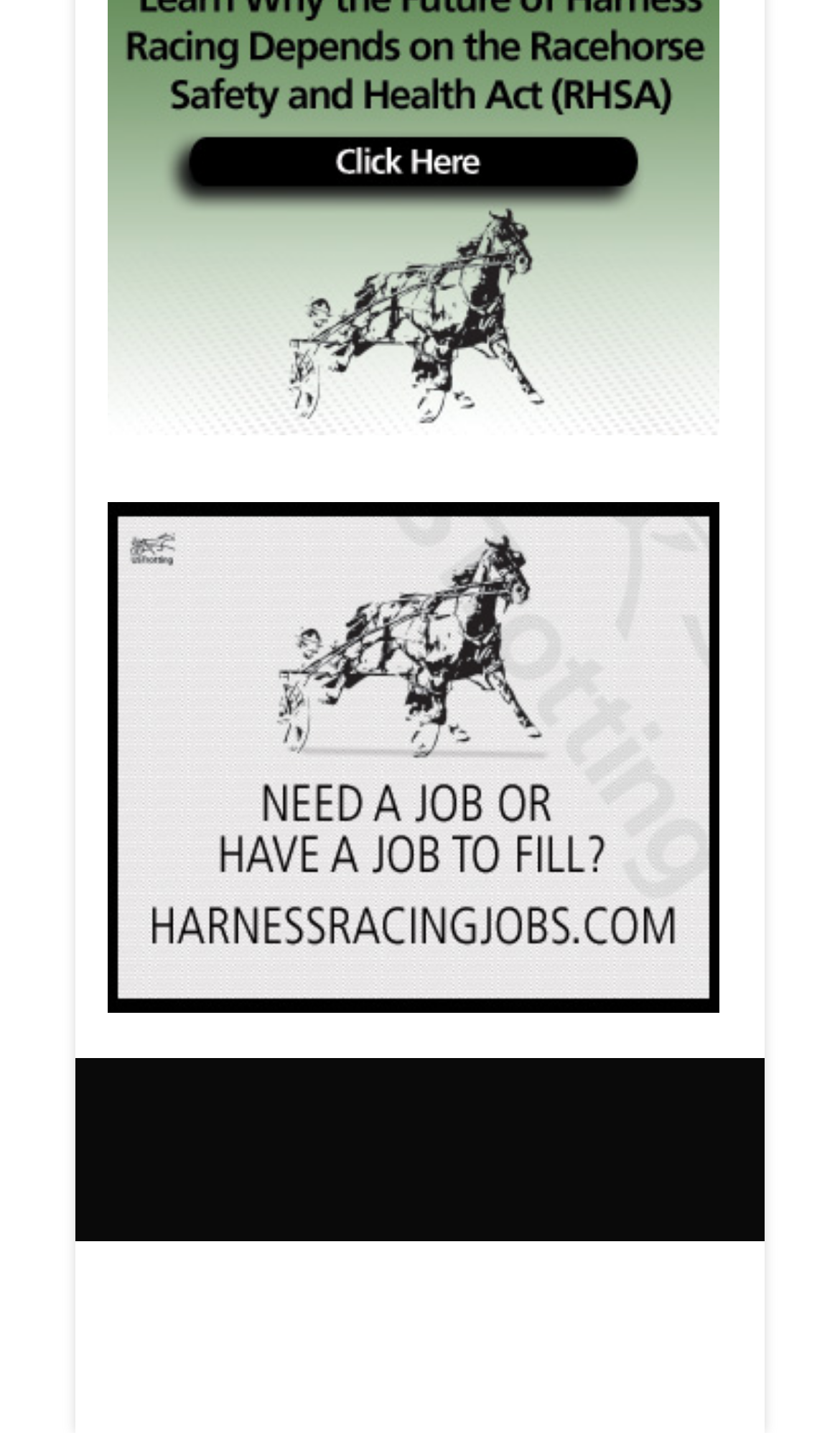Determine the bounding box for the UI element as described: "RACING". The coordinates should be represented as four float numbers between 0 and 1, formatted as [left, top, right, bottom].

[0.322, 0.881, 0.422, 0.916]